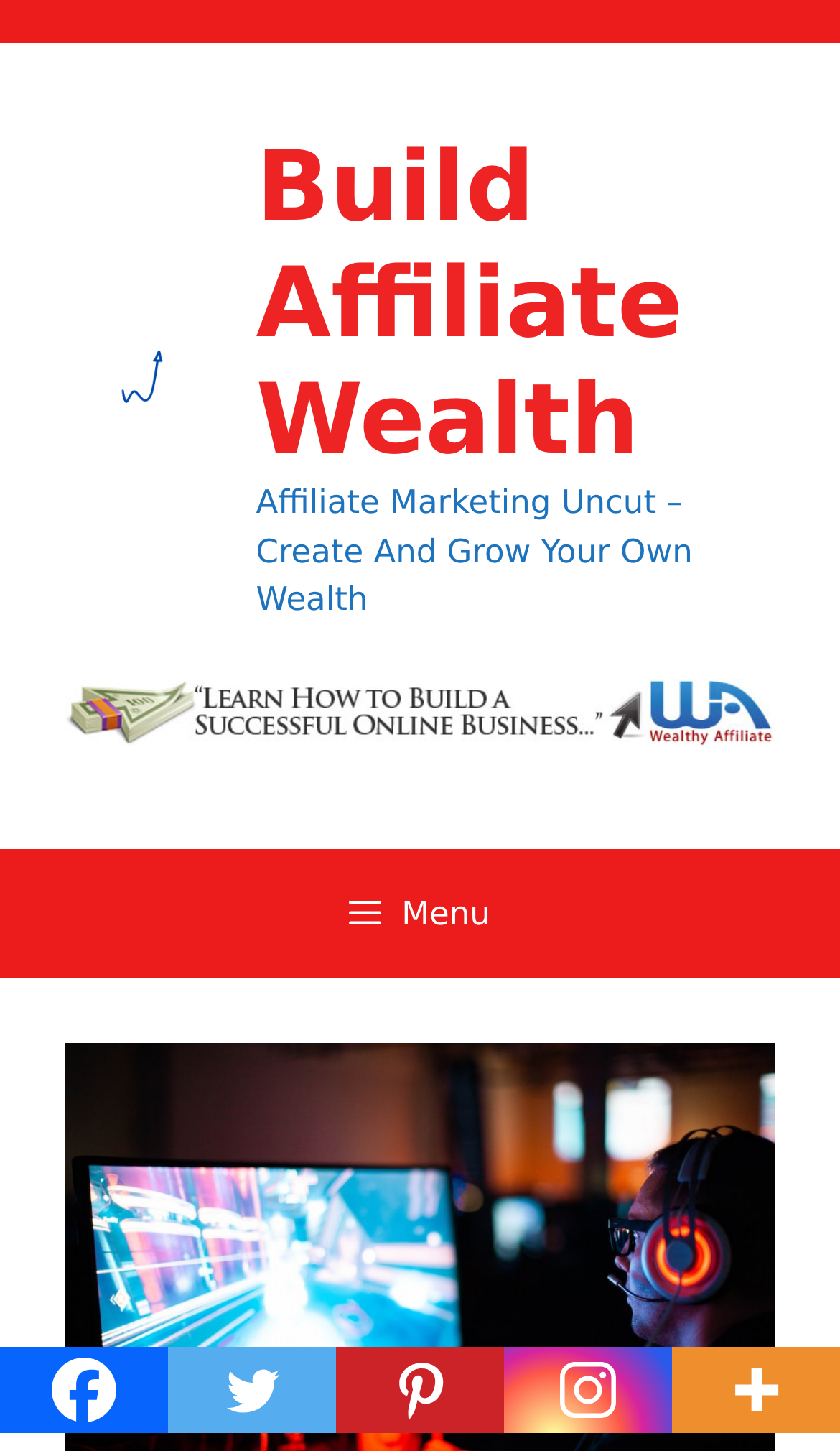Refer to the image and offer a detailed explanation in response to the question: What is the topic of the website?

I inferred the topic of the website by reading the static text element 'Affiliate Marketing Uncut – Create And Grow Your Own Wealth', which suggests that the website is related to affiliate marketing. Additionally, the name of the website 'Build Affiliate Wealth' also supports this conclusion.